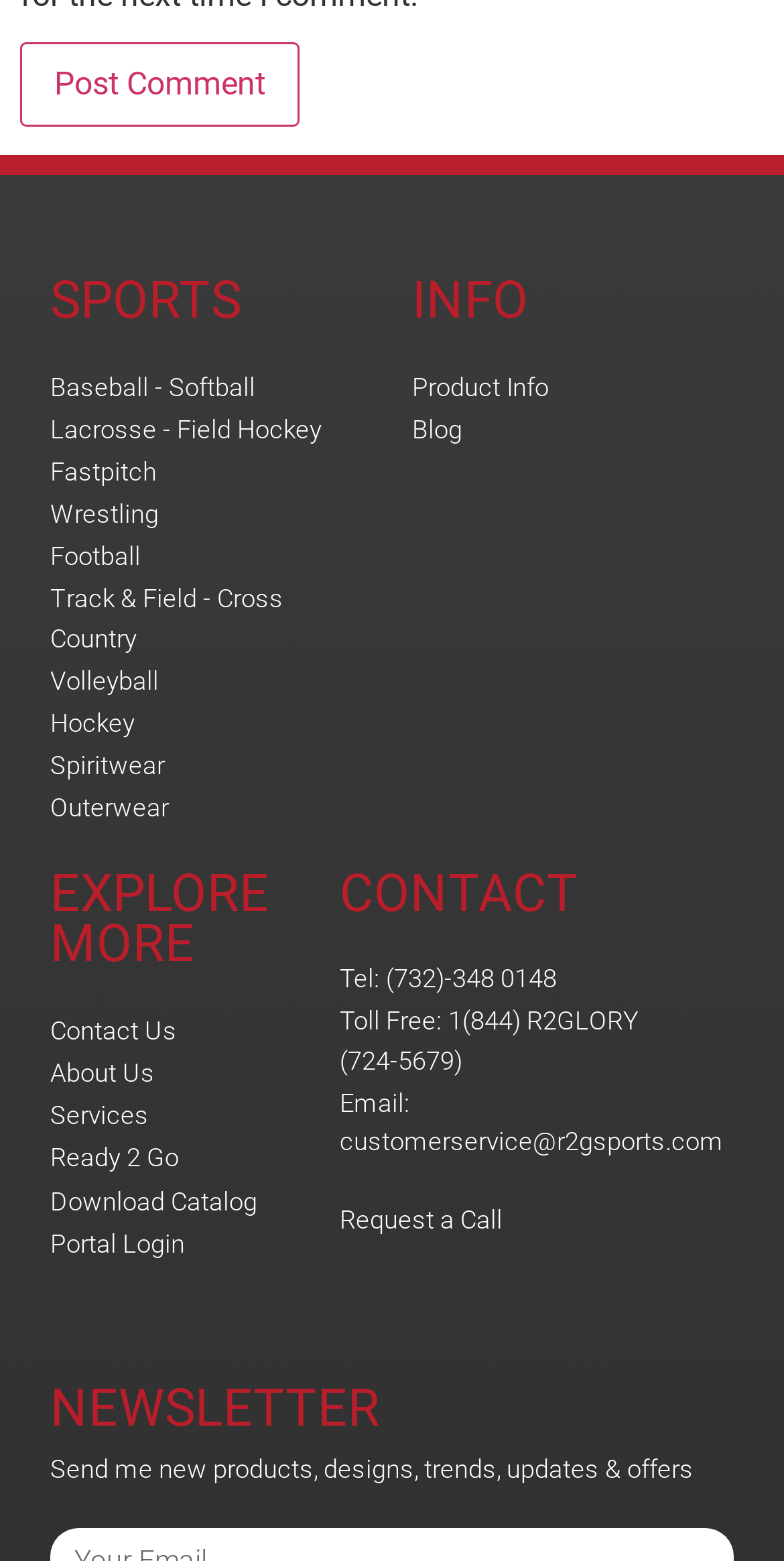How many links are under the 'INFO' heading?
By examining the image, provide a one-word or phrase answer.

2